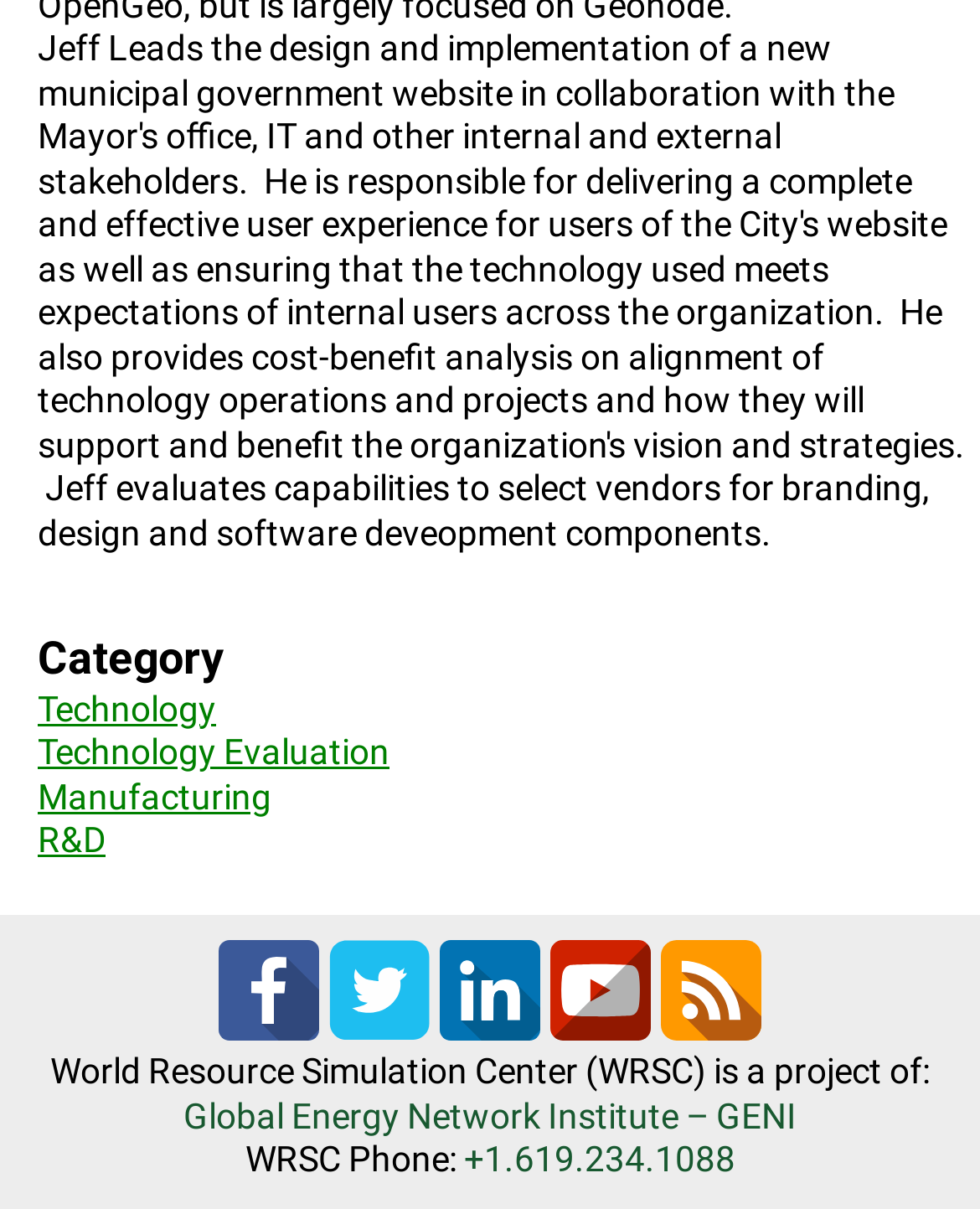Please determine the bounding box coordinates for the element with the description: "BECOME A PARTNER".

[0.424, 0.259, 0.532, 0.405]